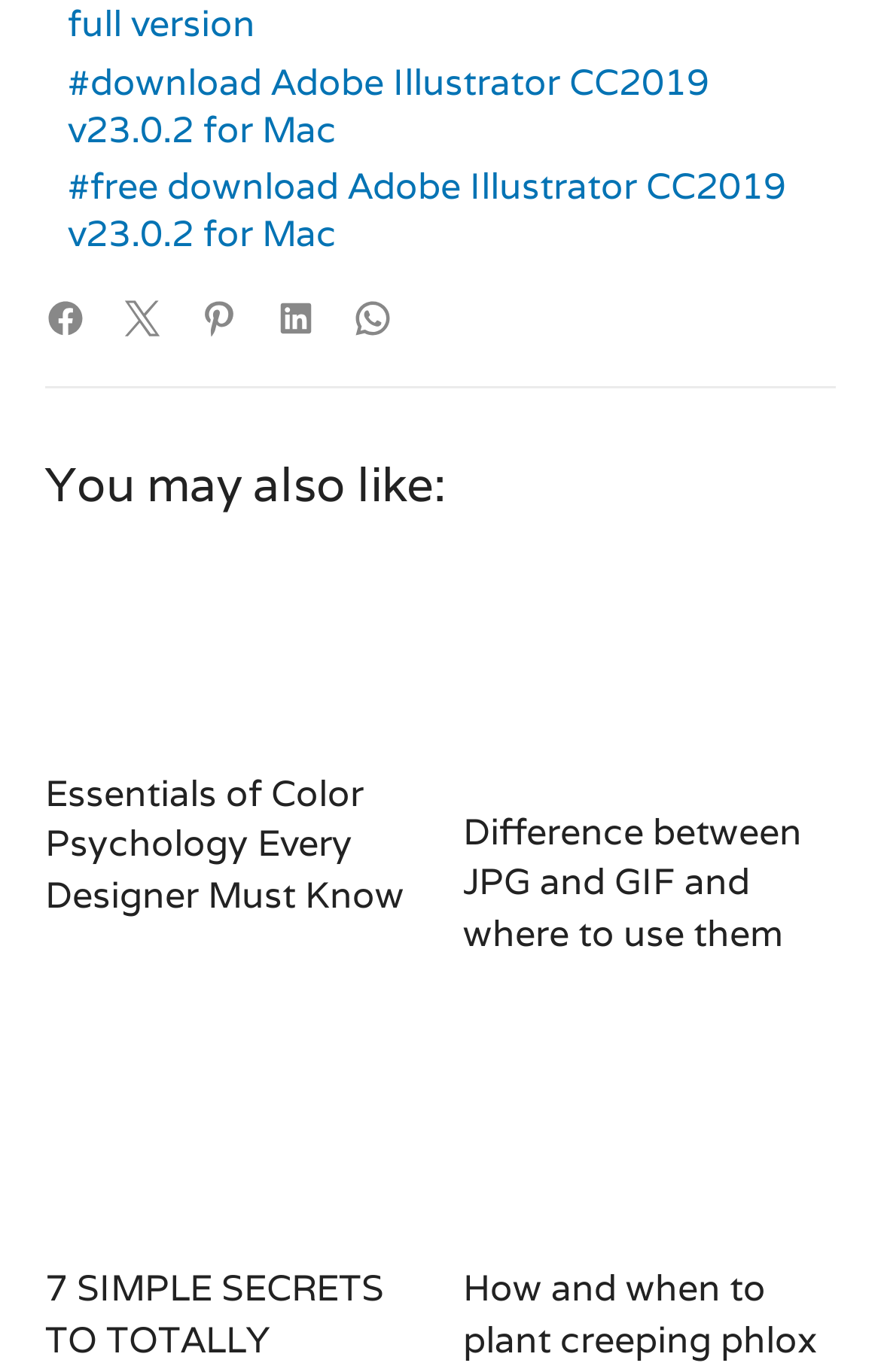Specify the bounding box coordinates of the area to click in order to follow the given instruction: "download Adobe Illustrator CC2019 v23.0.2 for Mac."

[0.077, 0.044, 0.949, 0.113]